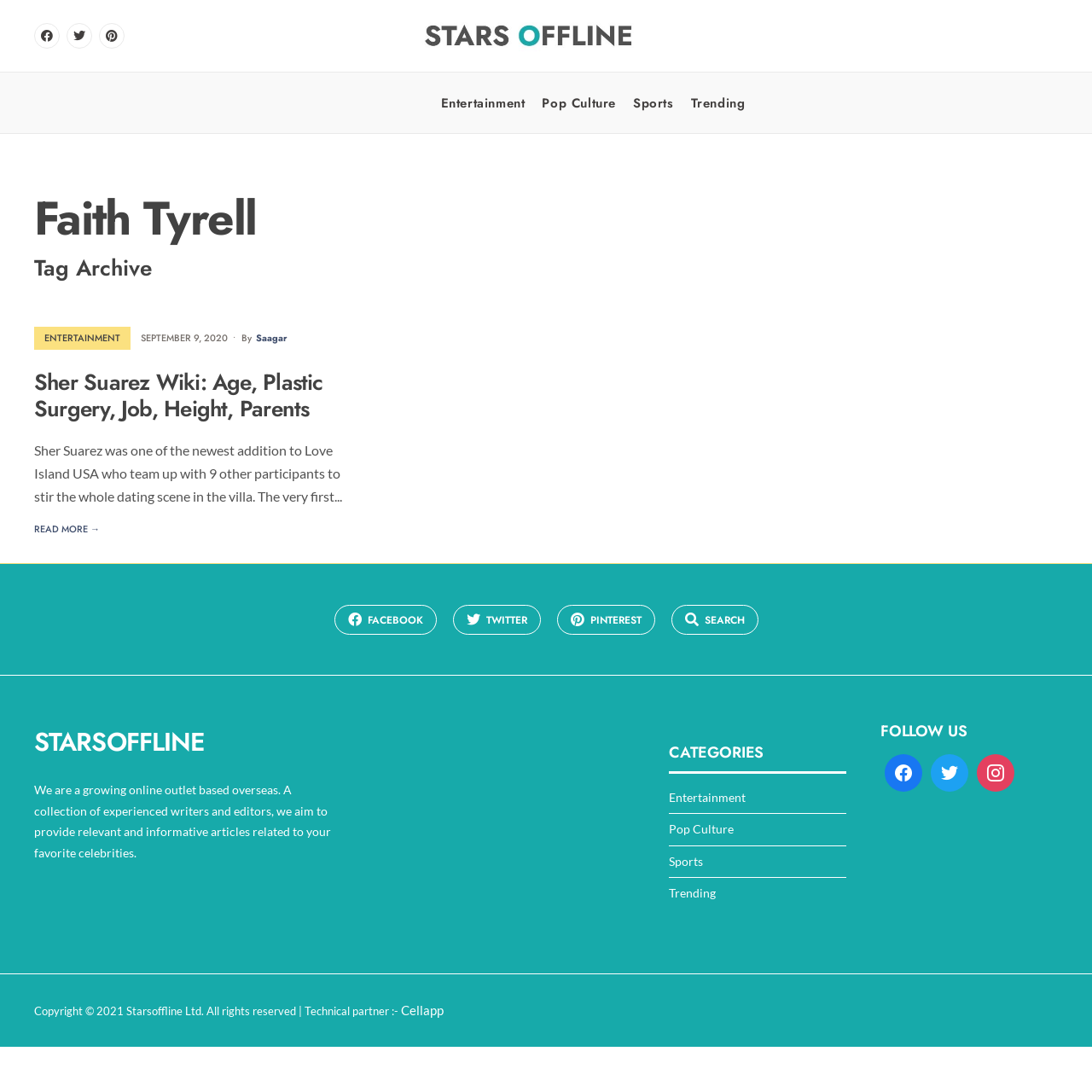How many social media links are at the bottom of the webpage?
Based on the visual content, answer with a single word or a brief phrase.

3